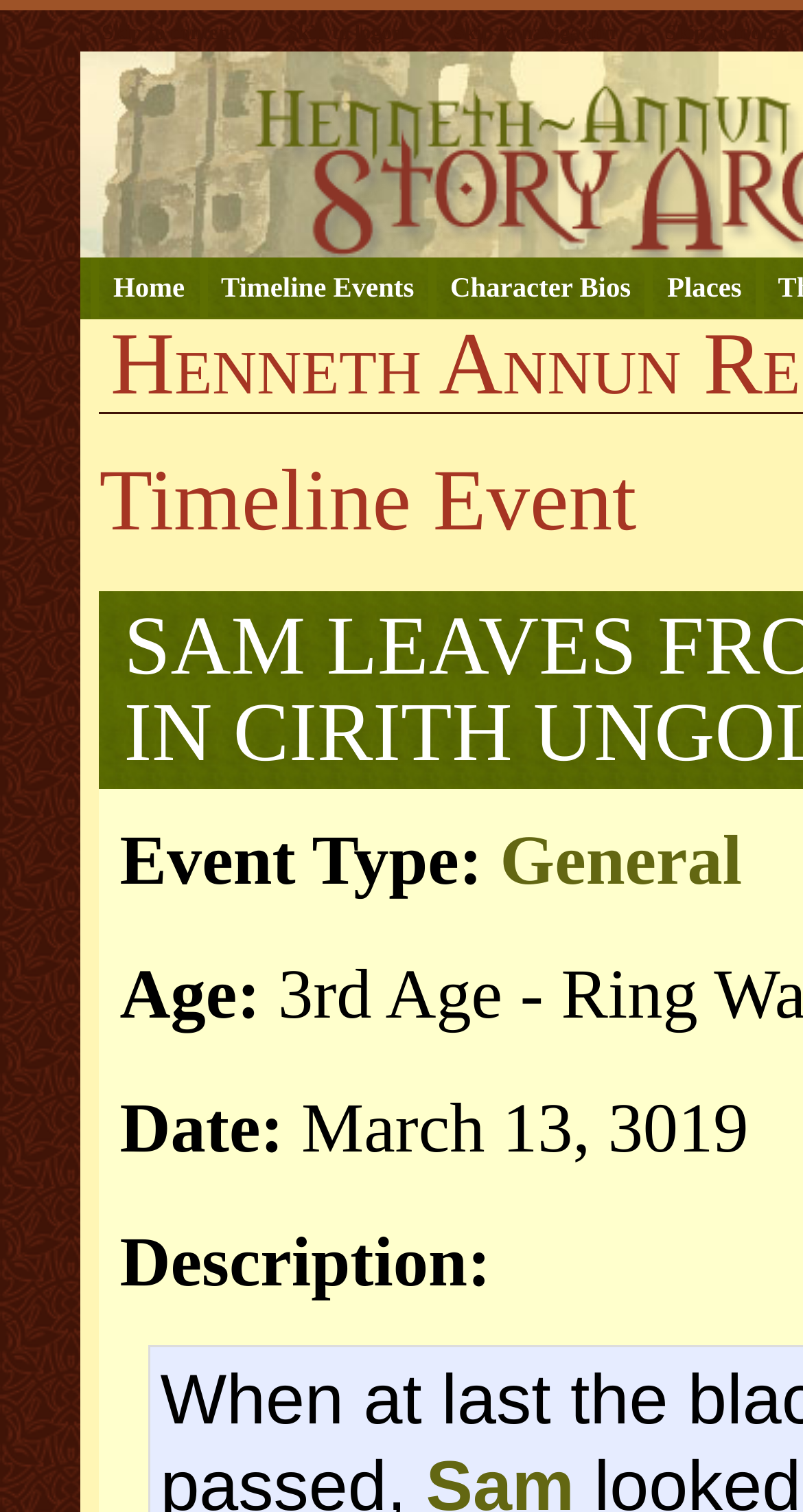What type of event is described on this page?
Answer with a single word or short phrase according to what you see in the image.

General